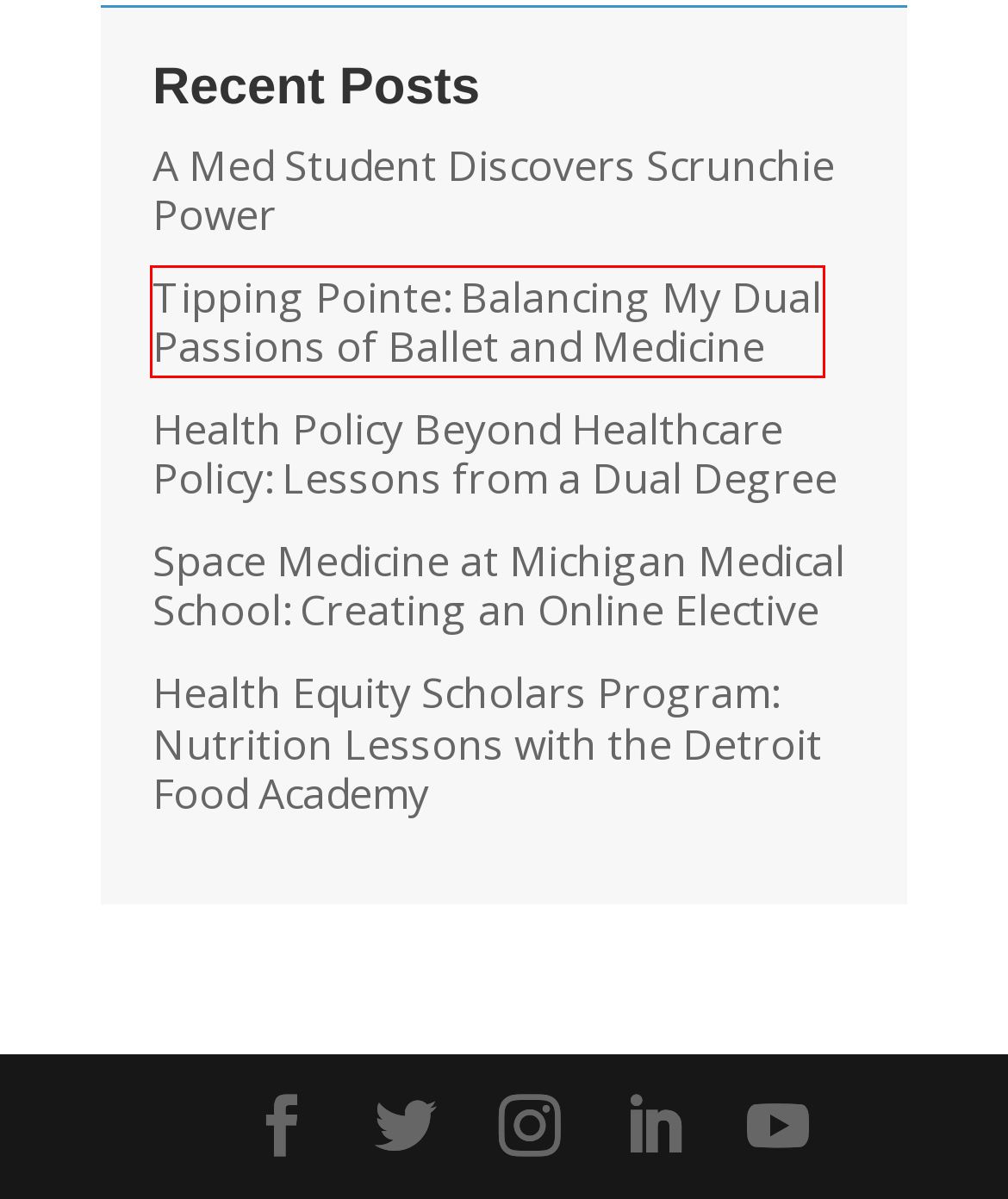Review the screenshot of a webpage that includes a red bounding box. Choose the webpage description that best matches the new webpage displayed after clicking the element within the bounding box. Here are the candidates:
A. Space Medicine at Michigan Medical School: Creating an Online Elective | Dose of Reality
B. Health Policy Beyond Healthcare Policy: Lessons from a Dual Degree | Dose of Reality
C. What to Know About Applying to Medical School as a “Non-Traditional” | Dose of Reality
D. Tipping Pointe: Balancing My Dual Passions of Ballet and Medicine | Dose of Reality
E. Points of Blue Stories | University of Michigan Medical School
F. Health Equity Scholars Program: Nutrition Lessons with the Detroit Food Academy | Dose of Reality
G. U-M Medical School Profiles & Demographics | University of Michigan Medical School
H. MD Admissions FAQs | University of Michigan Medical School

D